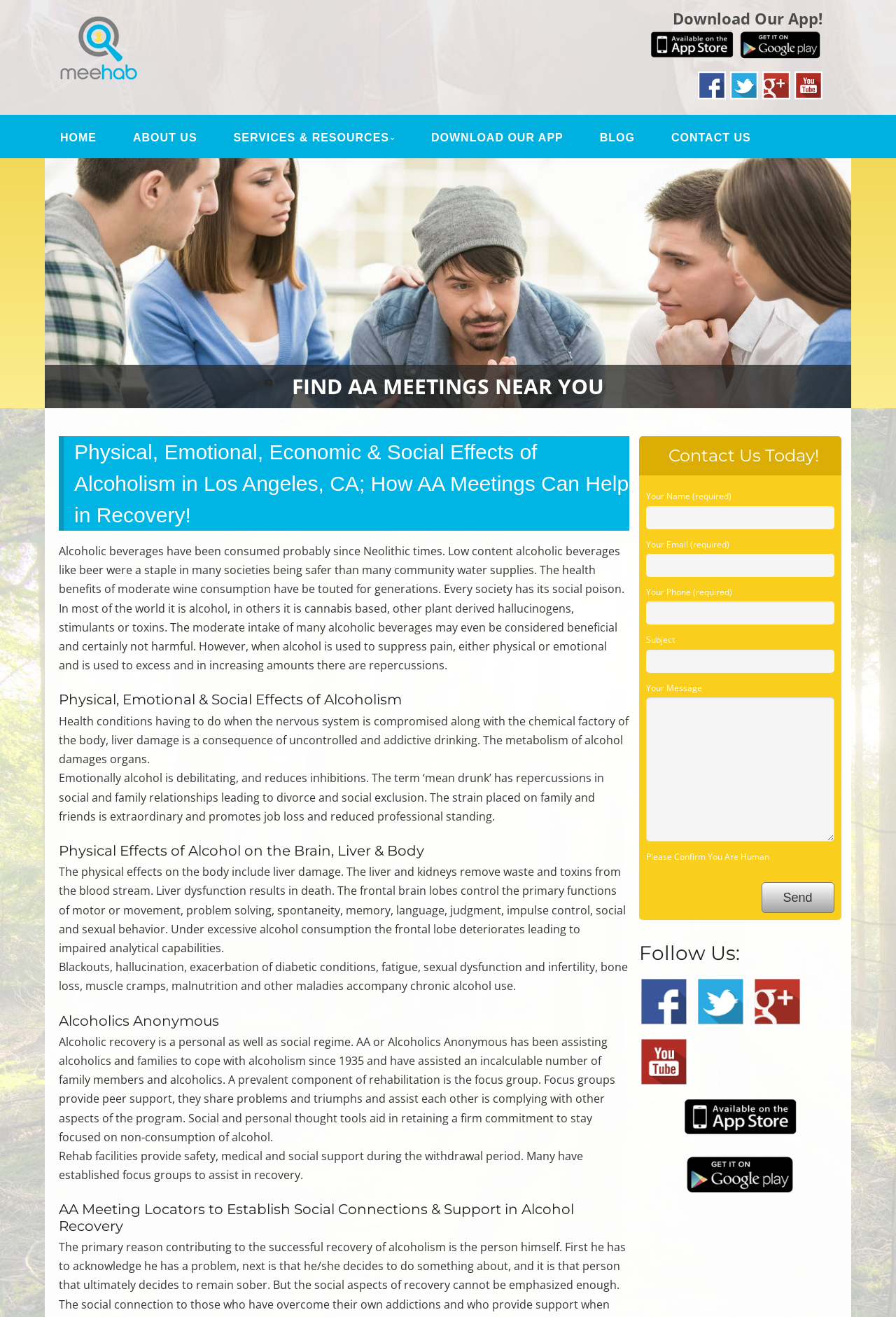What are the physical effects of excessive alcohol consumption?
Analyze the image and provide a thorough answer to the question.

The webpage lists several physical effects of excessive alcohol consumption, including liver damage, damage to the frontal brain lobes, blackouts, hallucinations, exacerbation of diabetic conditions, fatigue, sexual dysfunction, and infertility, among others.